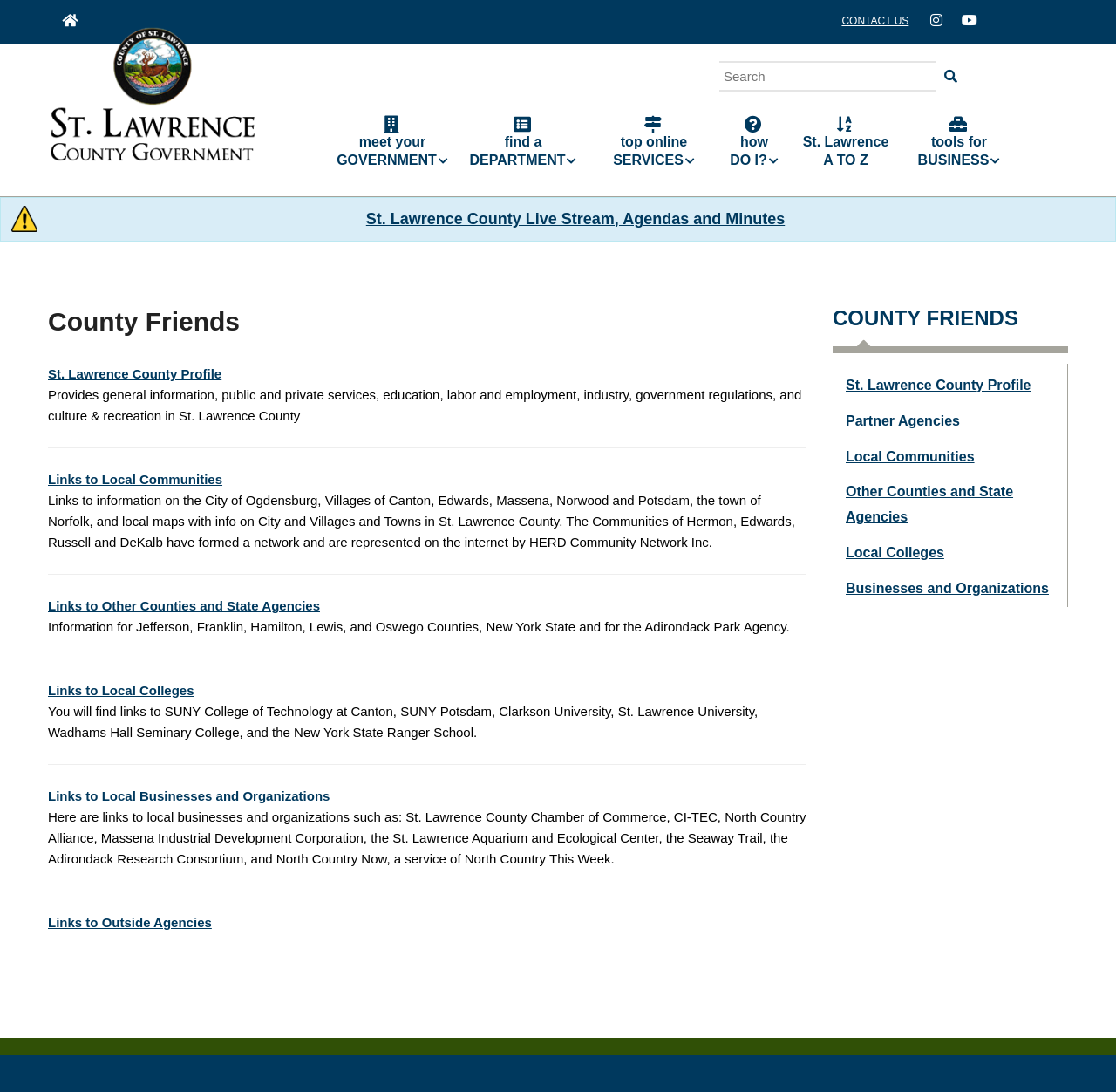What type of information is provided in the 'County Friends' section?
Carefully examine the image and provide a detailed answer to the question.

The 'County Friends' section provides general information about St. Lawrence County, including public and private services, education, labor and employment, industry, government regulations, and culture and recreation.